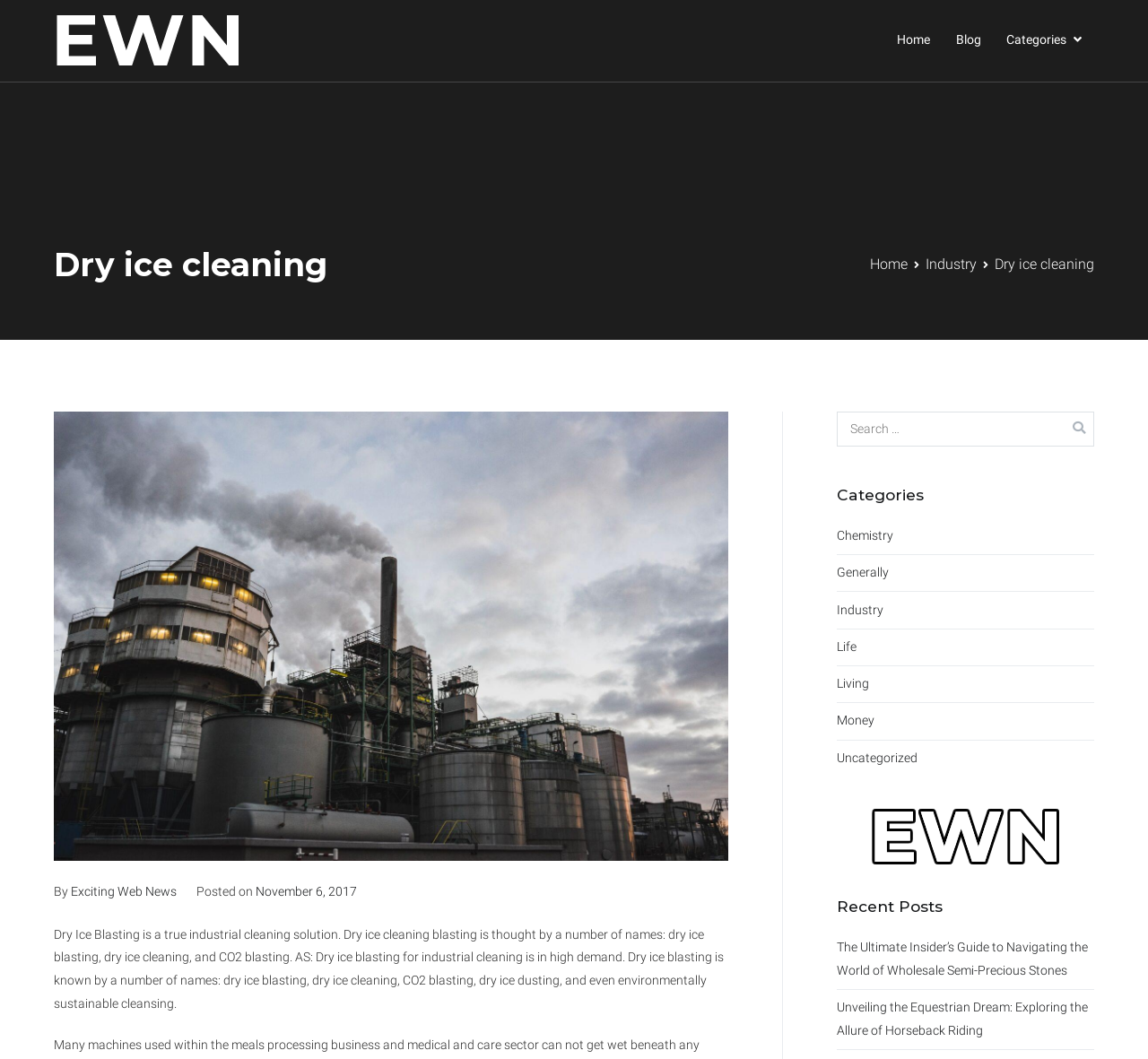Who is the author of the current article?
Refer to the image and offer an in-depth and detailed answer to the question.

The author of the current article is not specified on the webpage. Although there is a 'By' section, it only mentions 'Exciting Web News' as the publisher, but not the author of the article.